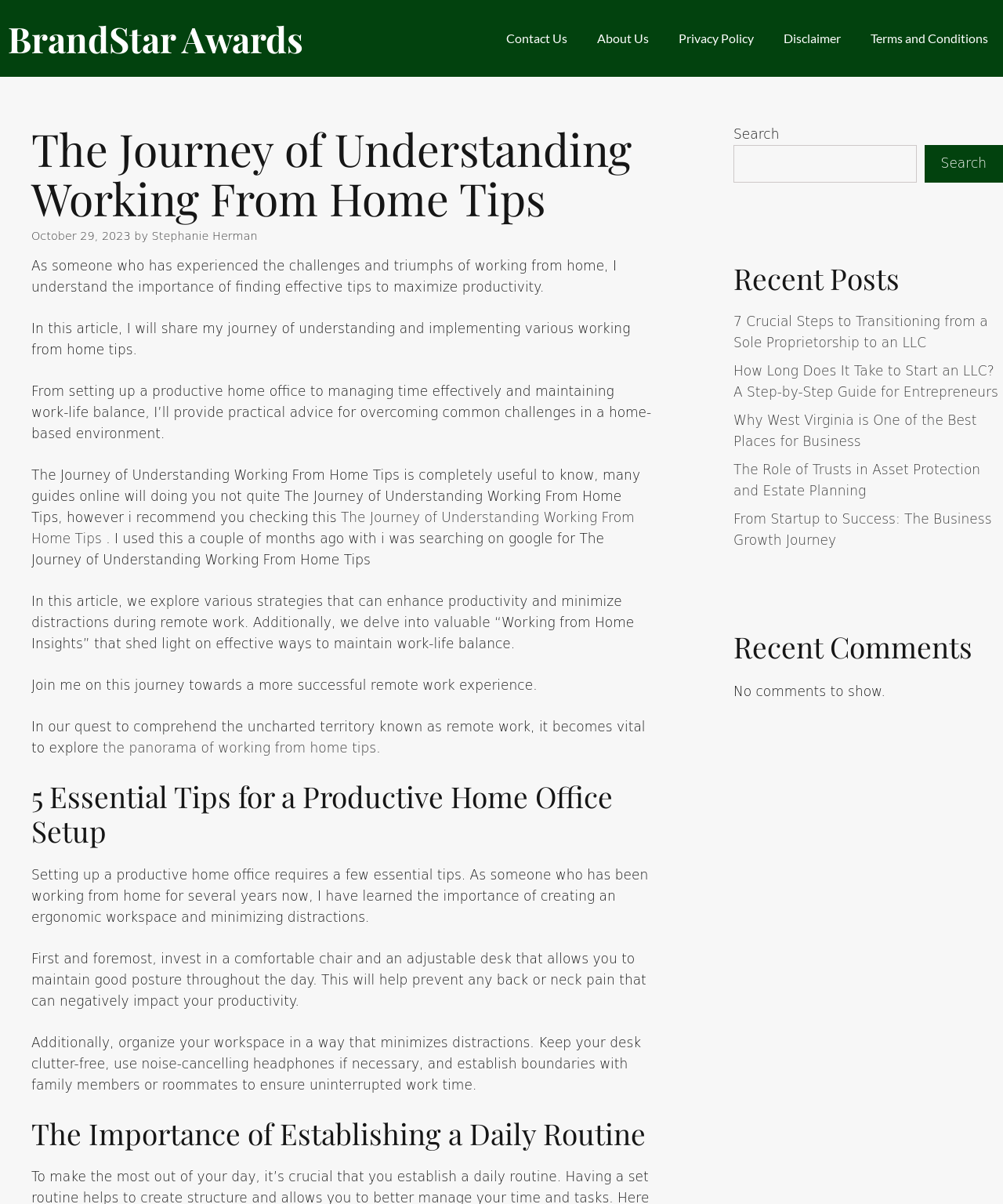Please identify the bounding box coordinates of the clickable area that will fulfill the following instruction: "Click the 'The Journey of Understanding Working From Home Tips' link". The coordinates should be in the format of four float numbers between 0 and 1, i.e., [left, top, right, bottom].

[0.031, 0.423, 0.633, 0.454]